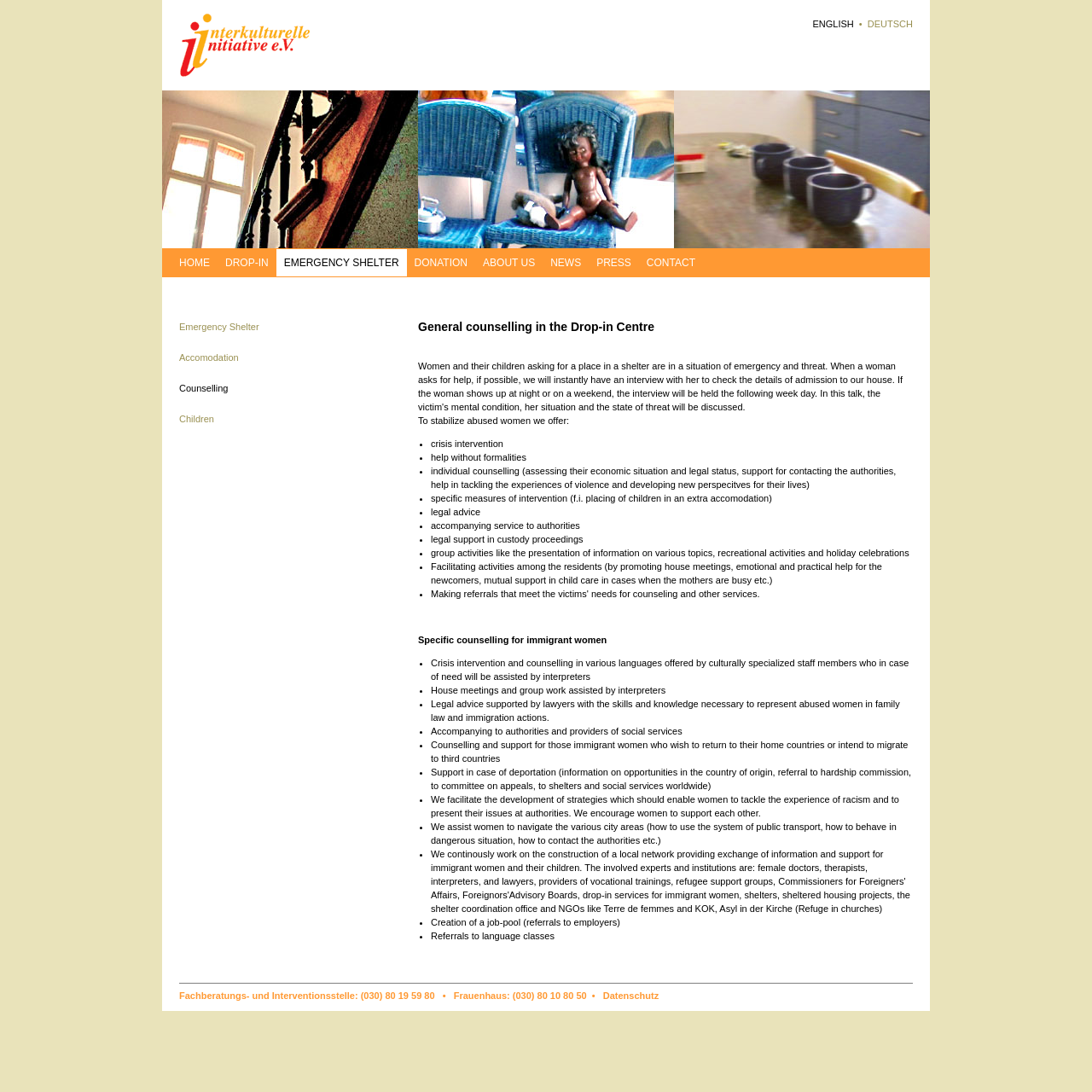What is the role of interpreters in the organization?
Using the image, provide a concise answer in one word or a short phrase.

To assist culturally specialized staff members